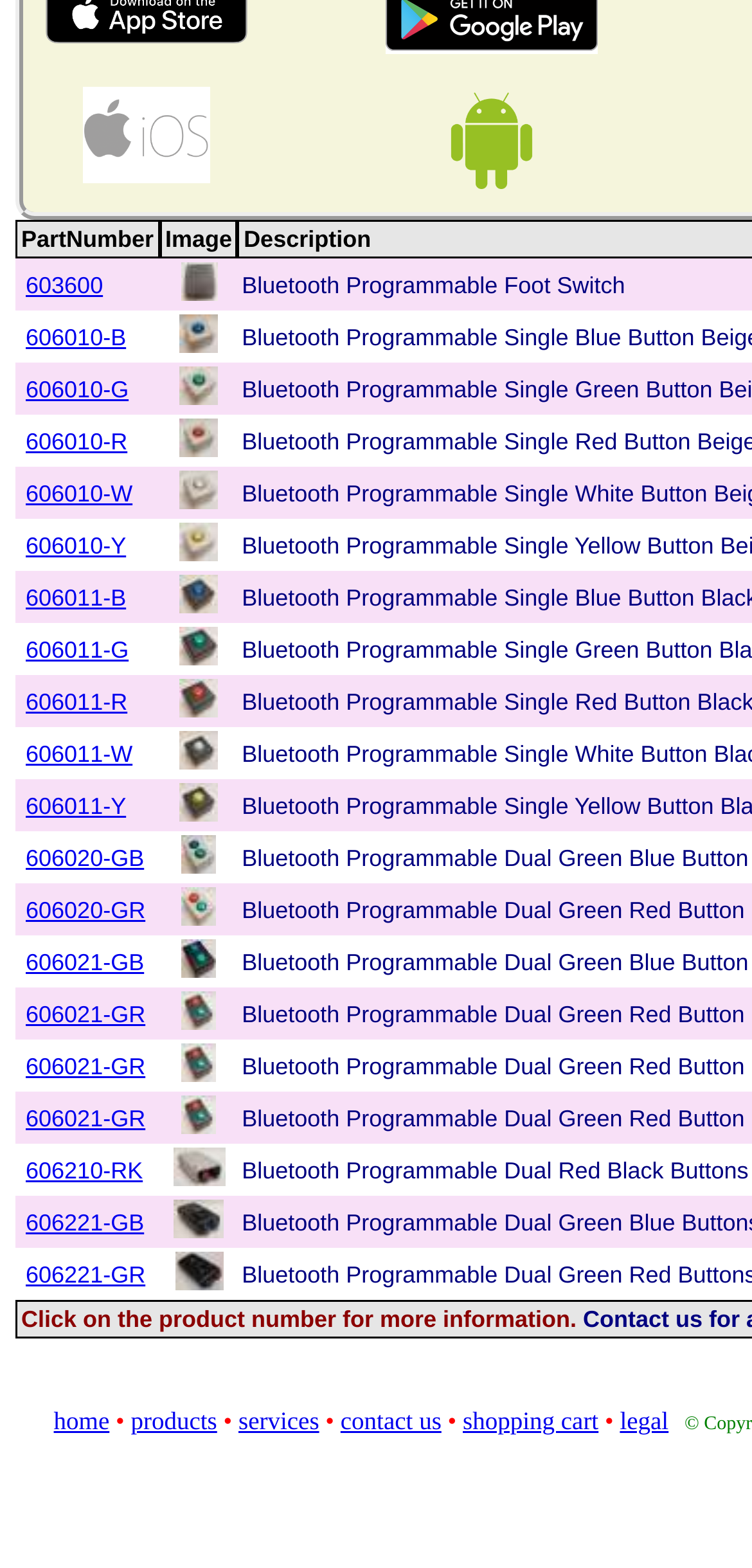Are there any products with images?
Refer to the image and provide a one-word or short phrase answer.

Yes